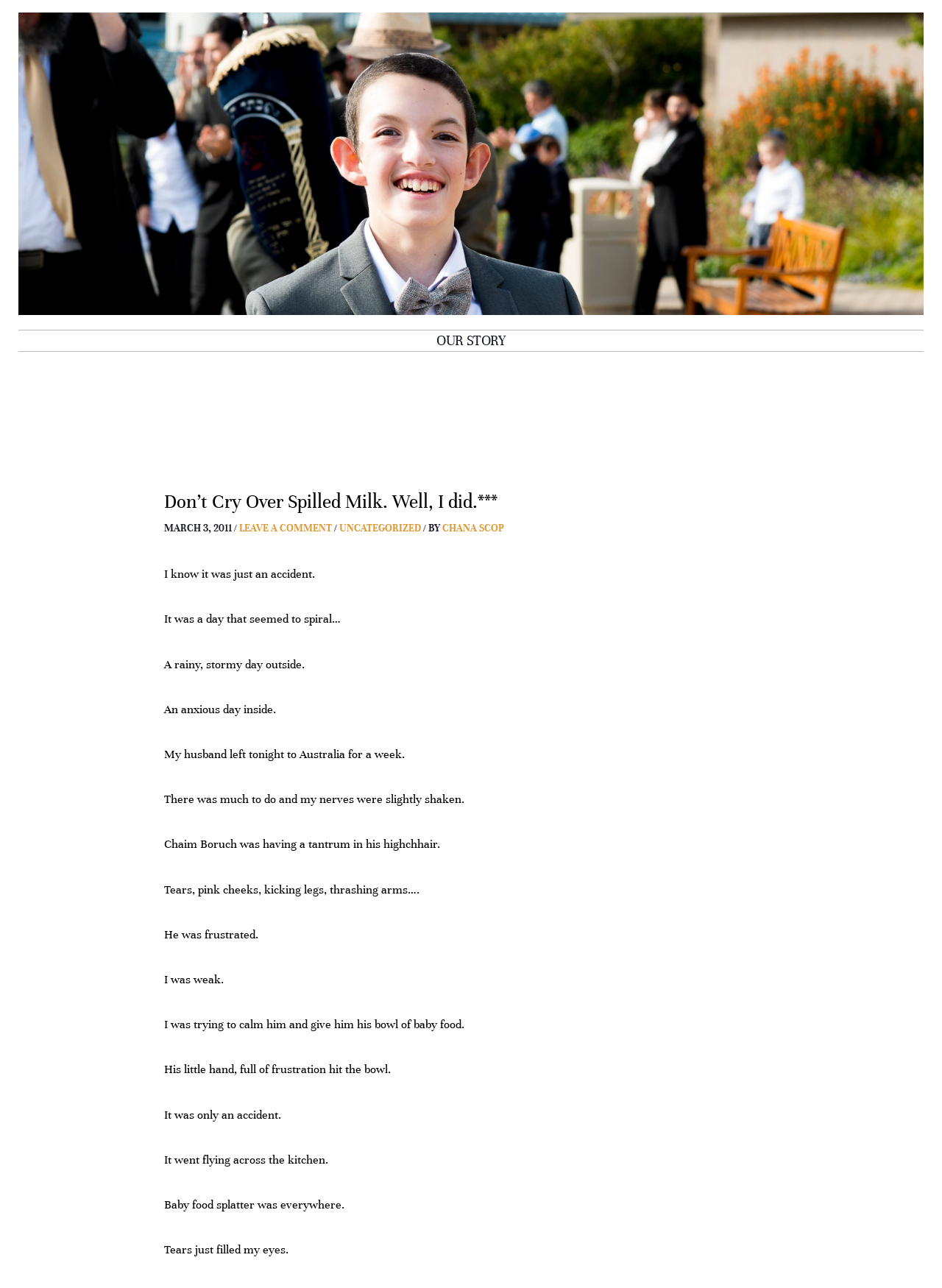What is the husband's destination?
Using the information from the image, answer the question thoroughly.

The husband's destination can be found in the text 'My husband left tonight to Australia for a week.' which is located in the middle of the webpage.